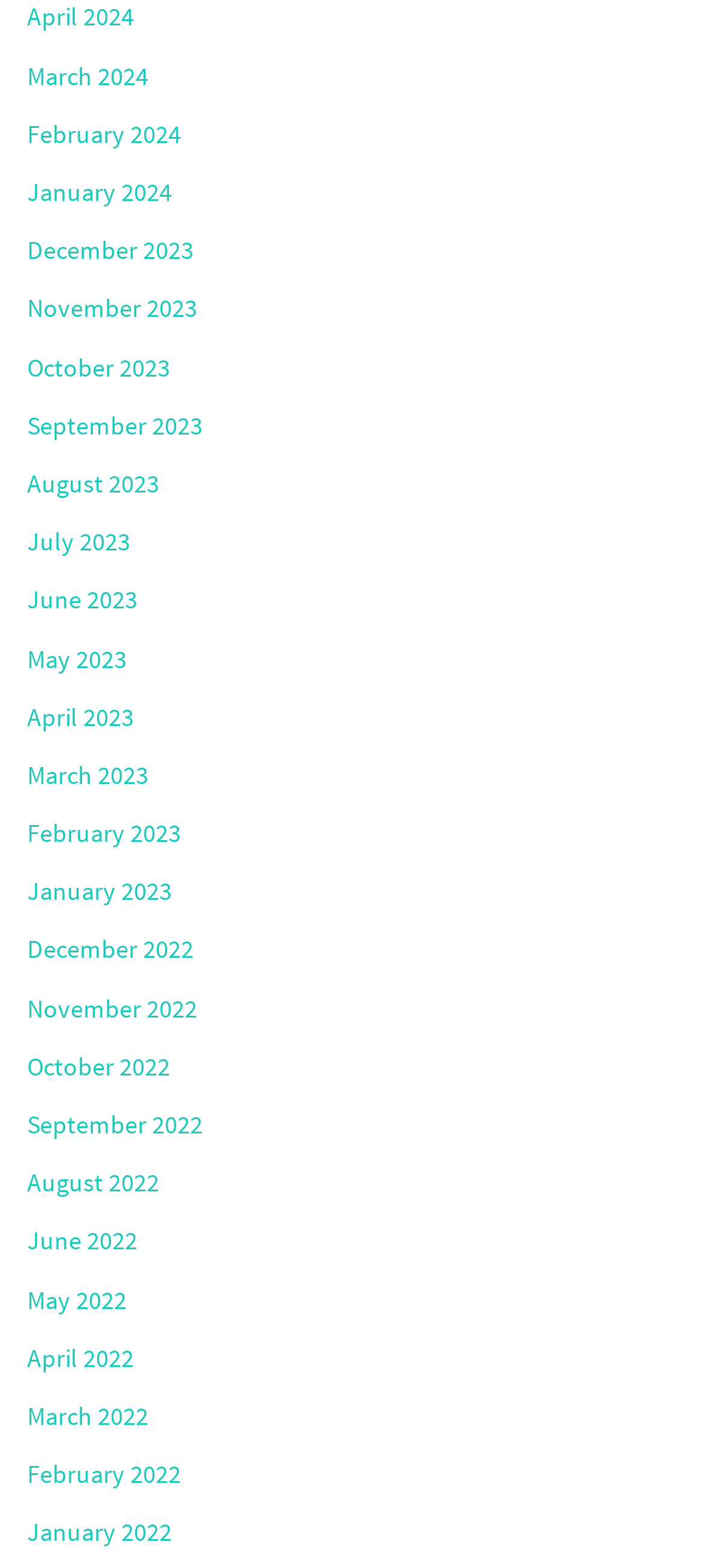Based on the element description, predict the bounding box coordinates (top-left x, top-left y, bottom-right x, bottom-right y) for the UI element in the screenshot: April 2023

[0.038, 0.447, 0.19, 0.469]